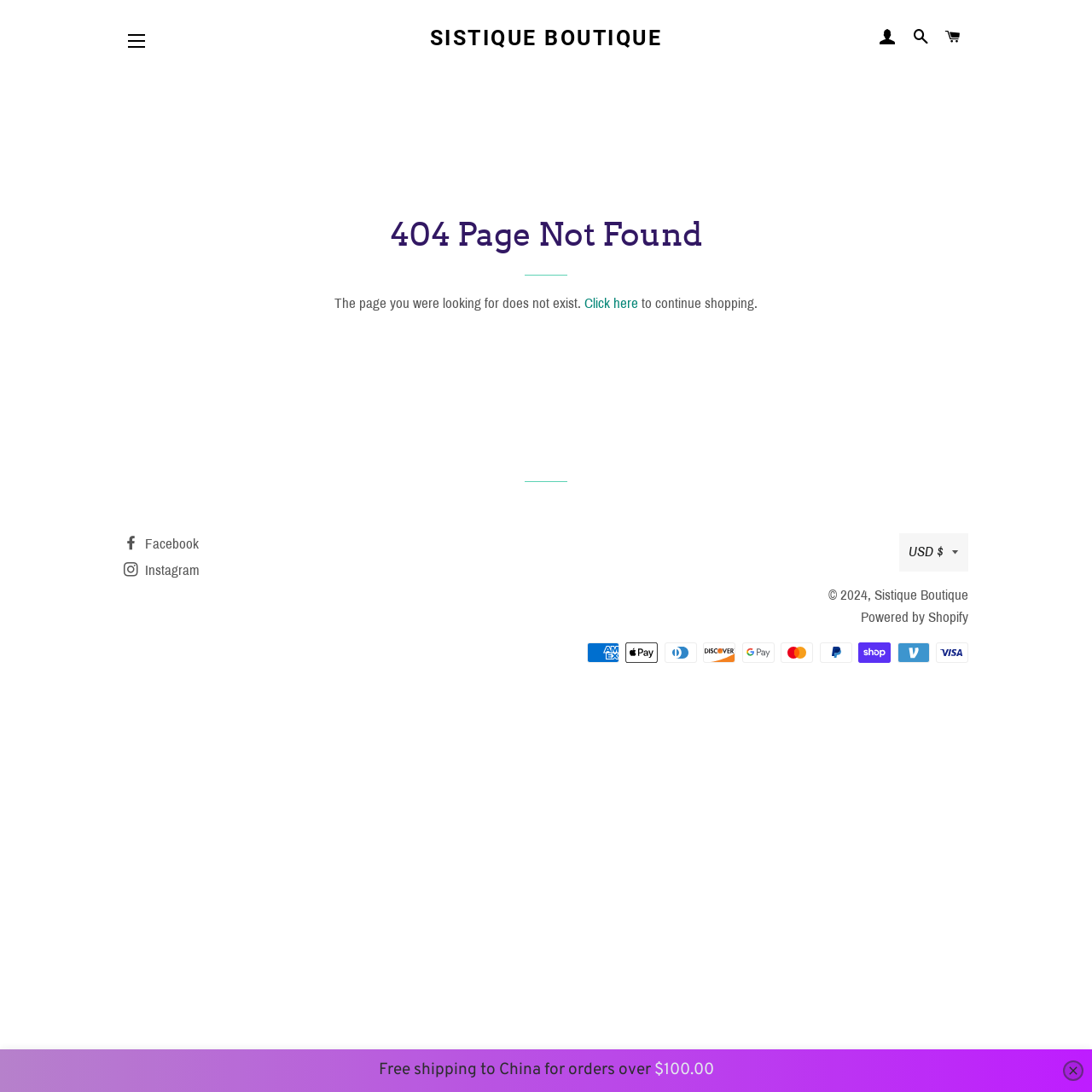What is the current page status?
Provide a one-word or short-phrase answer based on the image.

404 Not Found